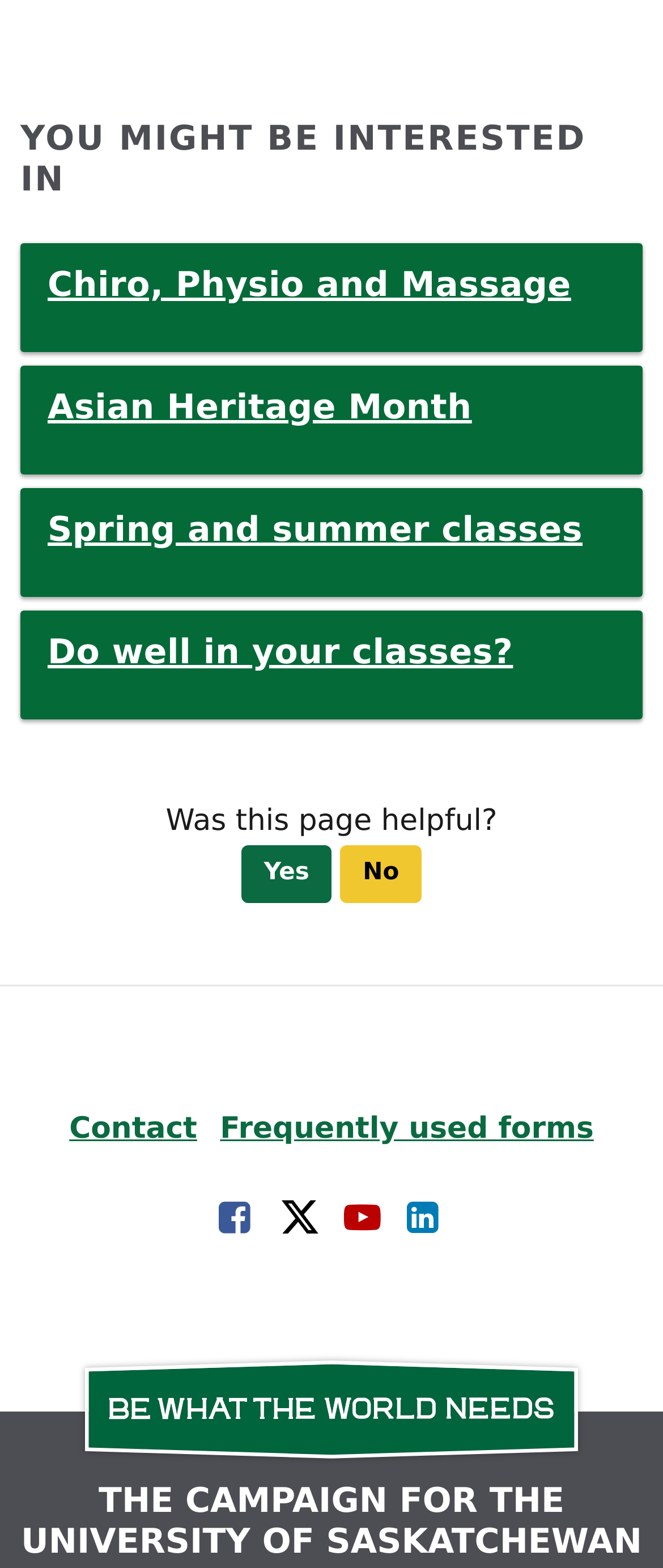Find the bounding box coordinates of the area that needs to be clicked in order to achieve the following instruction: "Click on 'Contact'". The coordinates should be specified as four float numbers between 0 and 1, i.e., [left, top, right, bottom].

[0.104, 0.709, 0.297, 0.731]